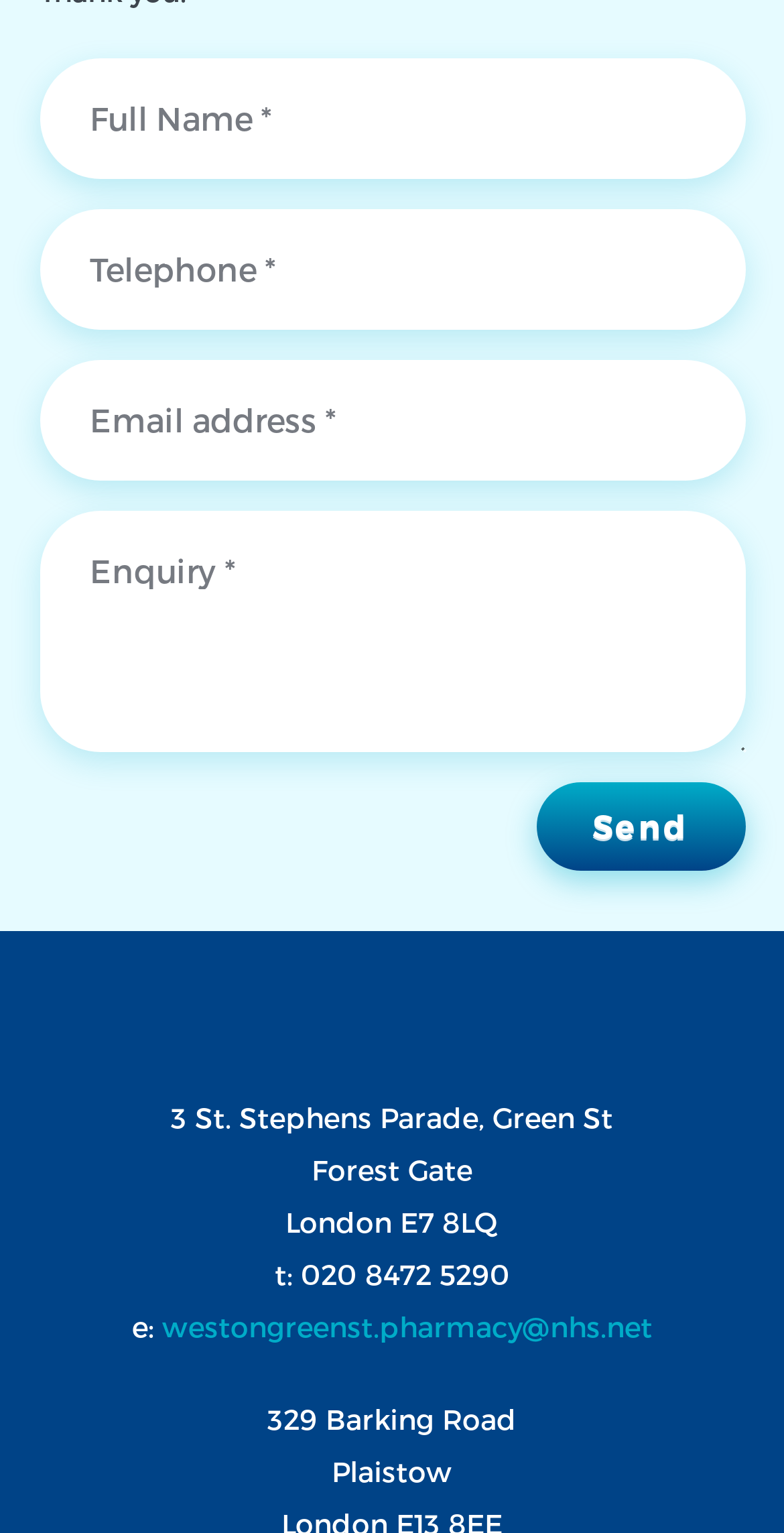Reply to the question with a brief word or phrase: Is there a second location mentioned?

Yes